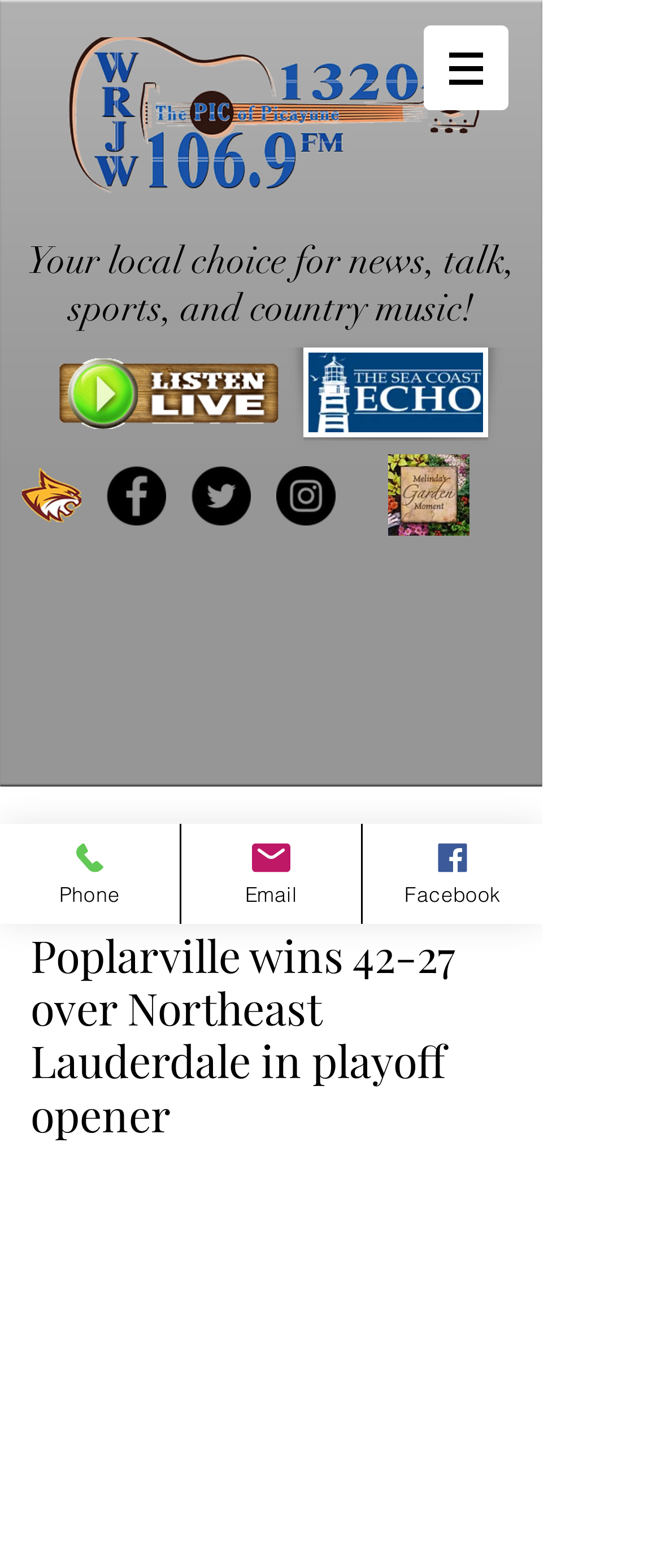How many links are there in the top navigation menu?
Based on the image, answer the question with a single word or brief phrase.

1